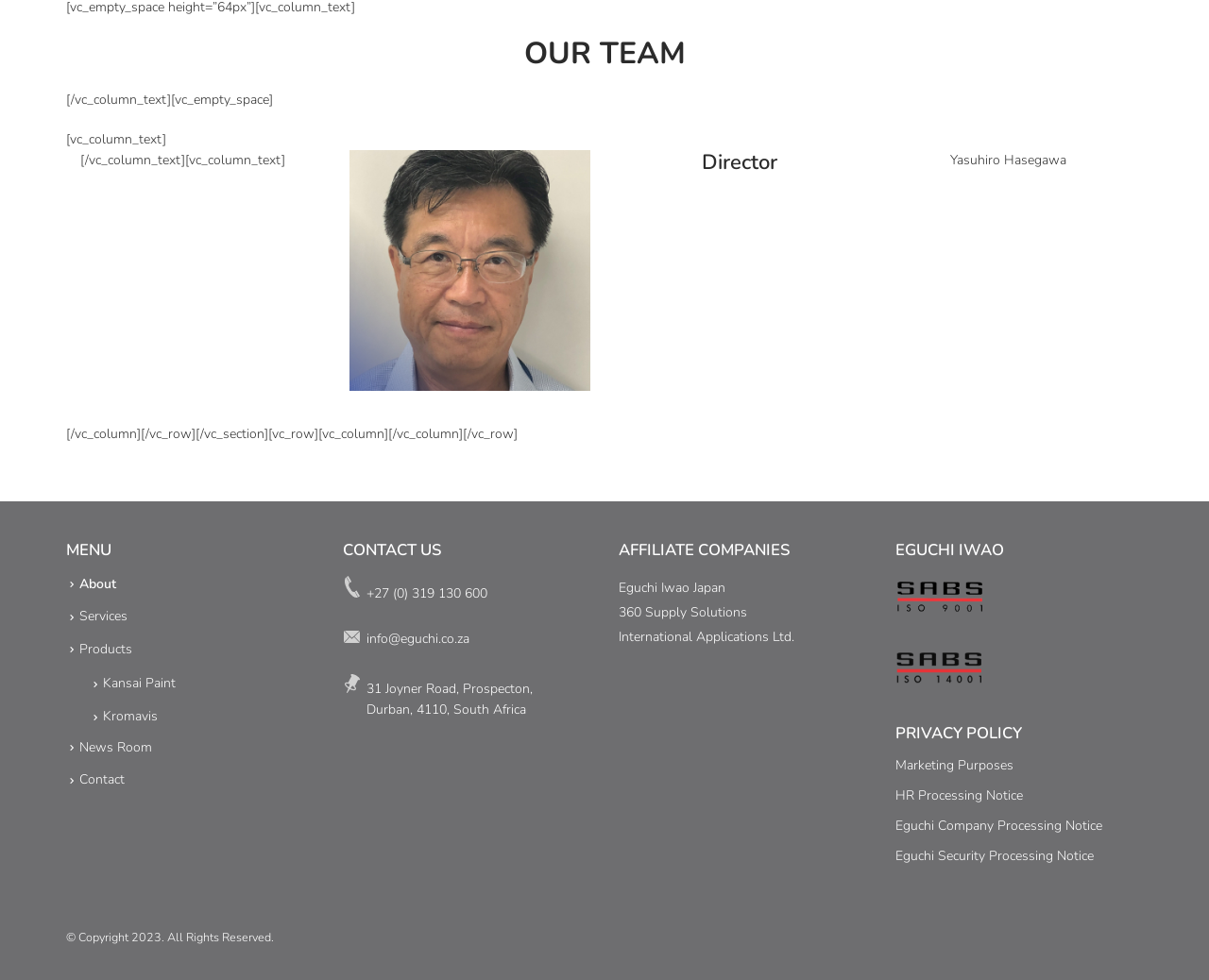Please give the bounding box coordinates of the area that should be clicked to fulfill the following instruction: "View Kansai Paint". The coordinates should be in the format of four float numbers from 0 to 1, i.e., [left, top, right, bottom].

[0.085, 0.688, 0.145, 0.706]